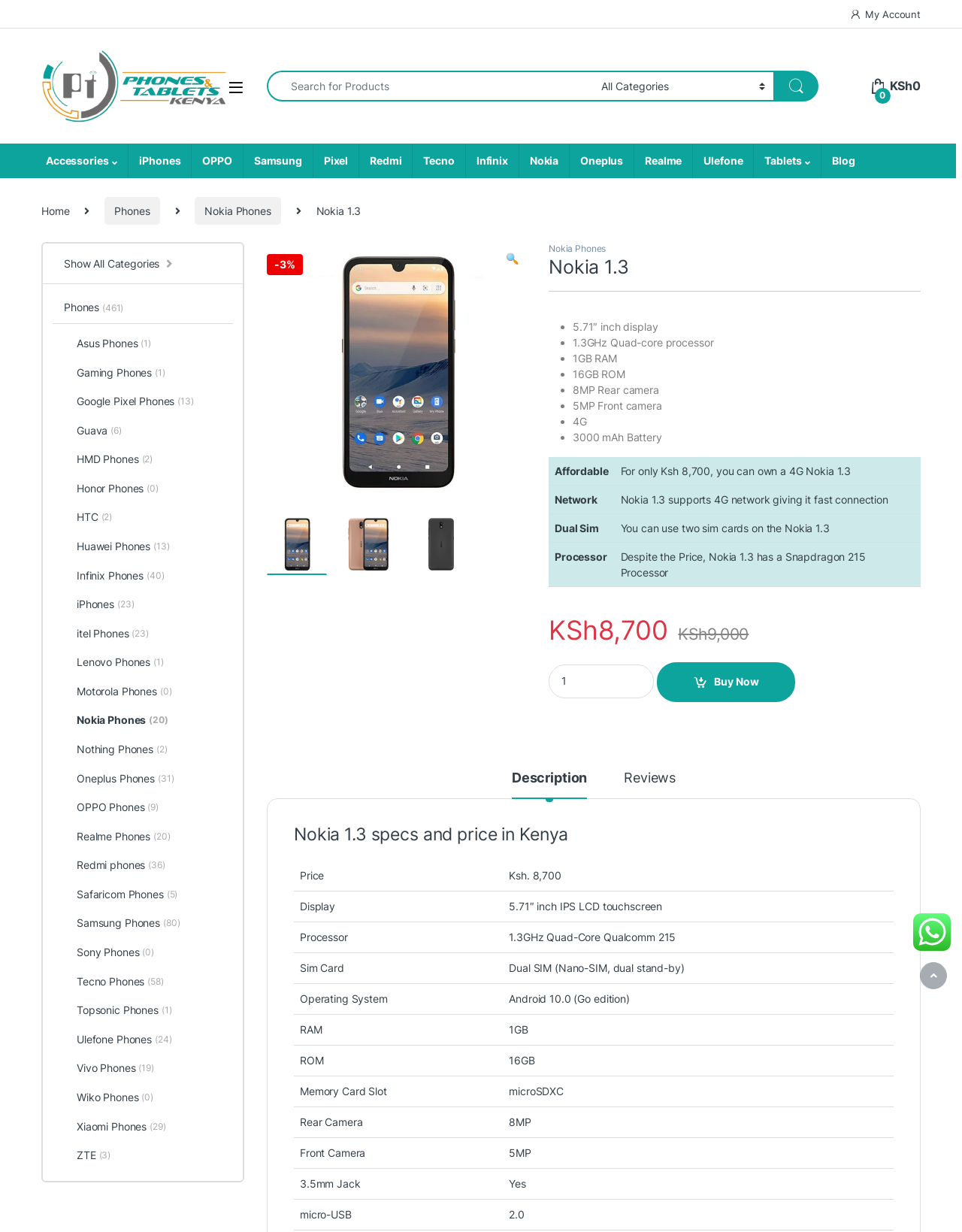Calculate the bounding box coordinates for the UI element based on the following description: "alt="Phones & Tablets Kenya"". Ensure the coordinates are four float numbers between 0 and 1, i.e., [left, top, right, bottom].

[0.043, 0.04, 0.237, 0.1]